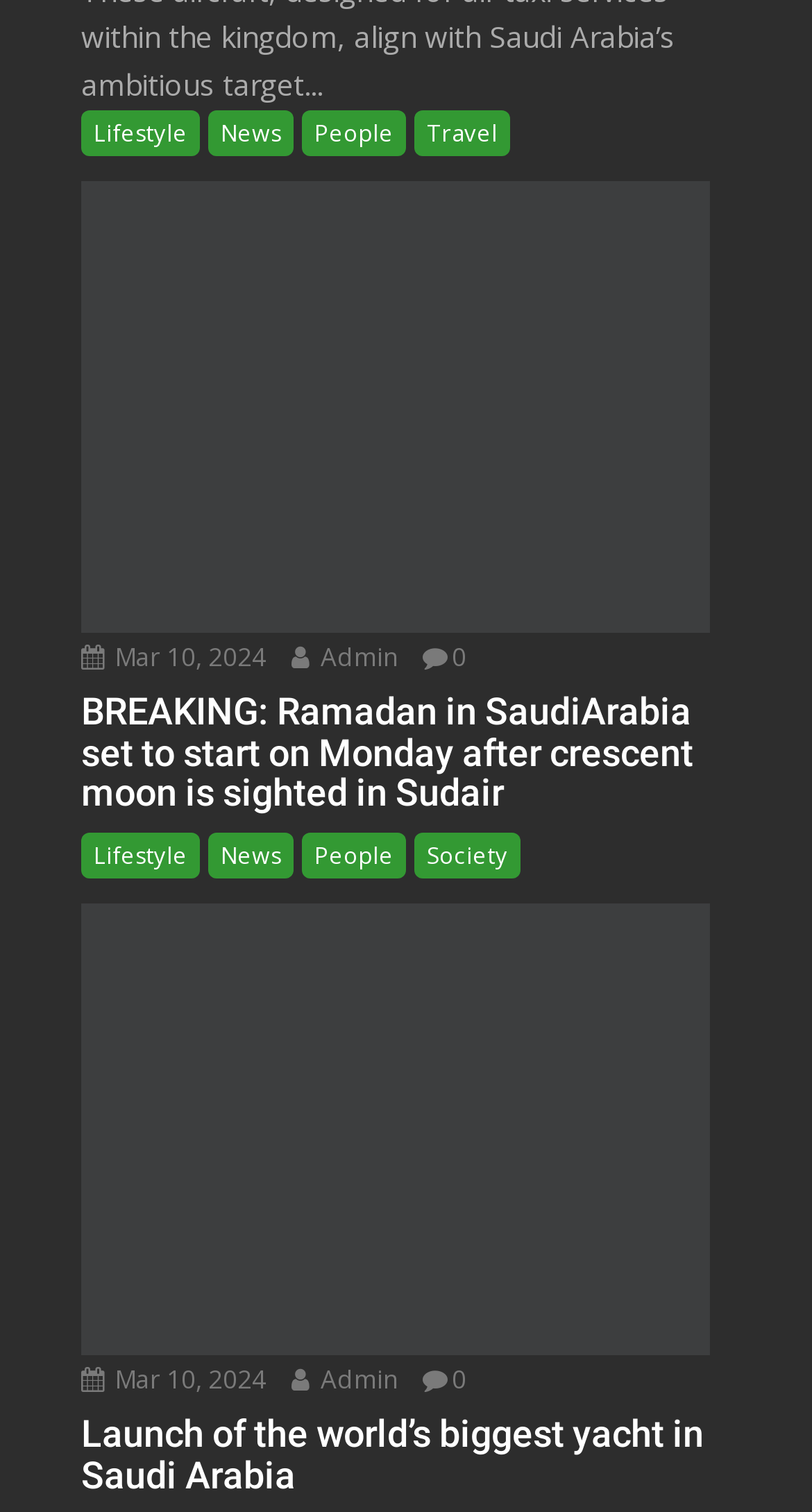How many comments does the second news article have?
Using the visual information, answer the question in a single word or phrase.

0